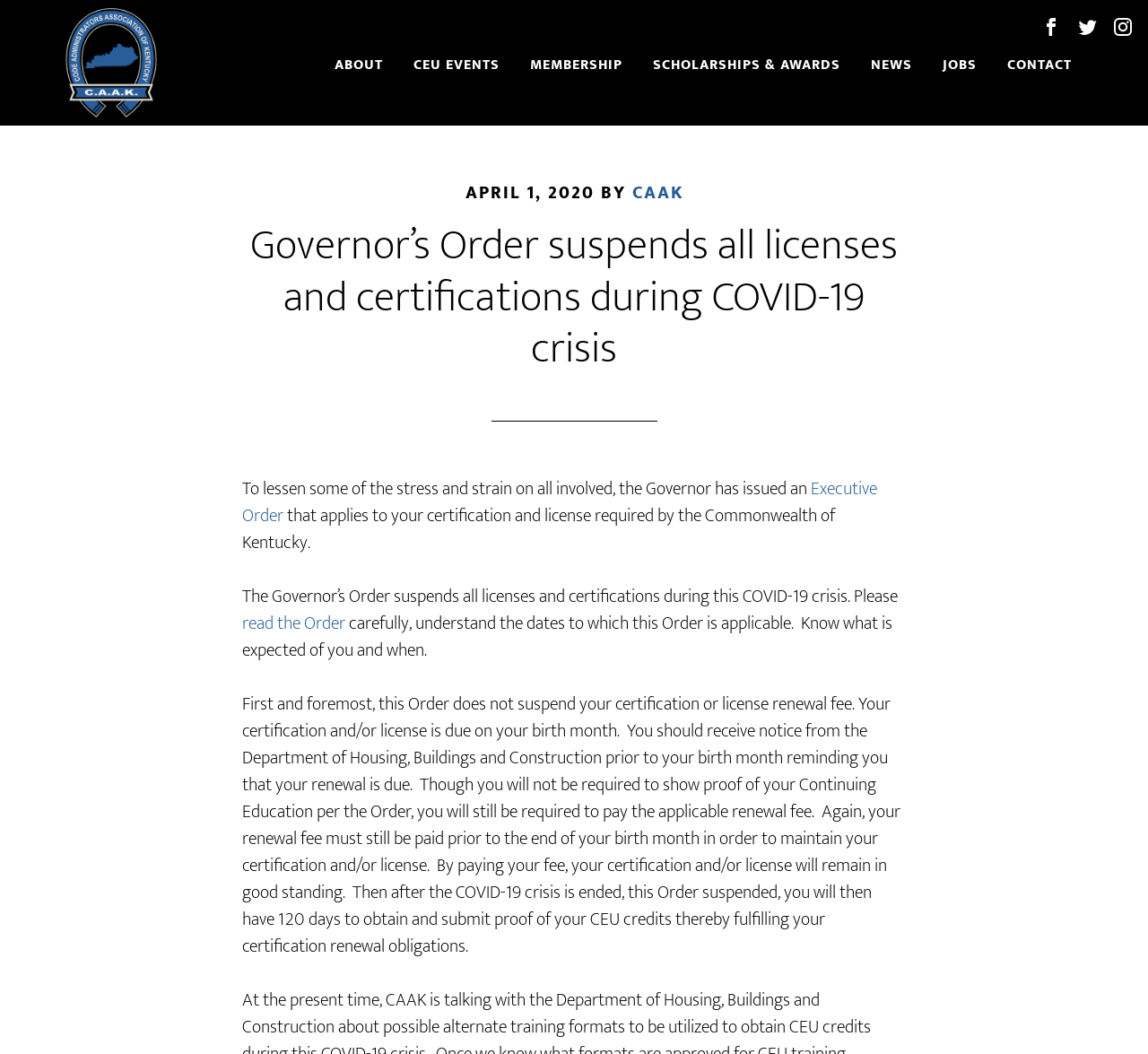How many days do individuals have to obtain CEU credits after the COVID-19 crisis?
Based on the screenshot, provide a one-word or short-phrase response.

120 days